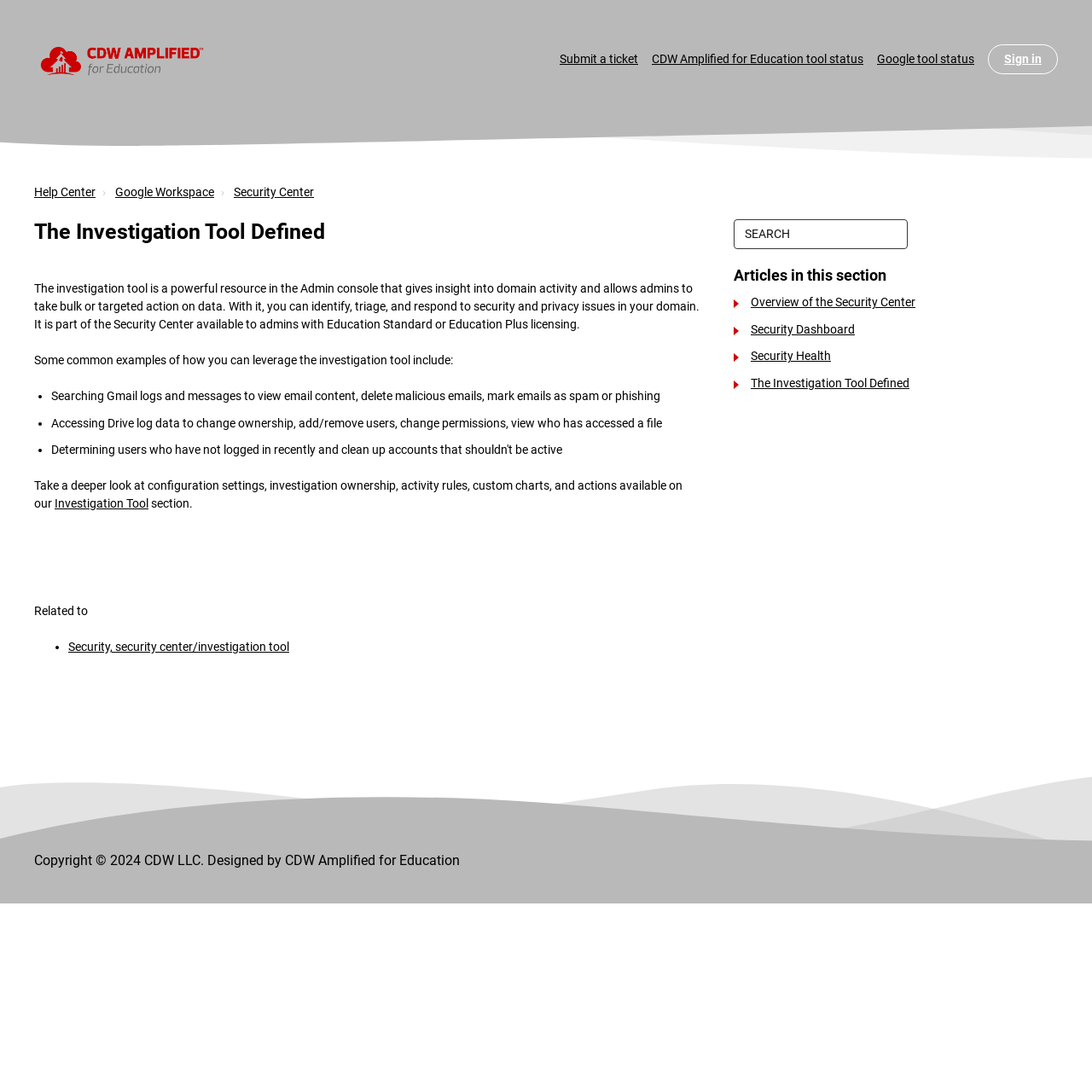Answer with a single word or phrase: 
What is the purpose of the investigation tool?

Identify, triage, and respond to security and privacy issues